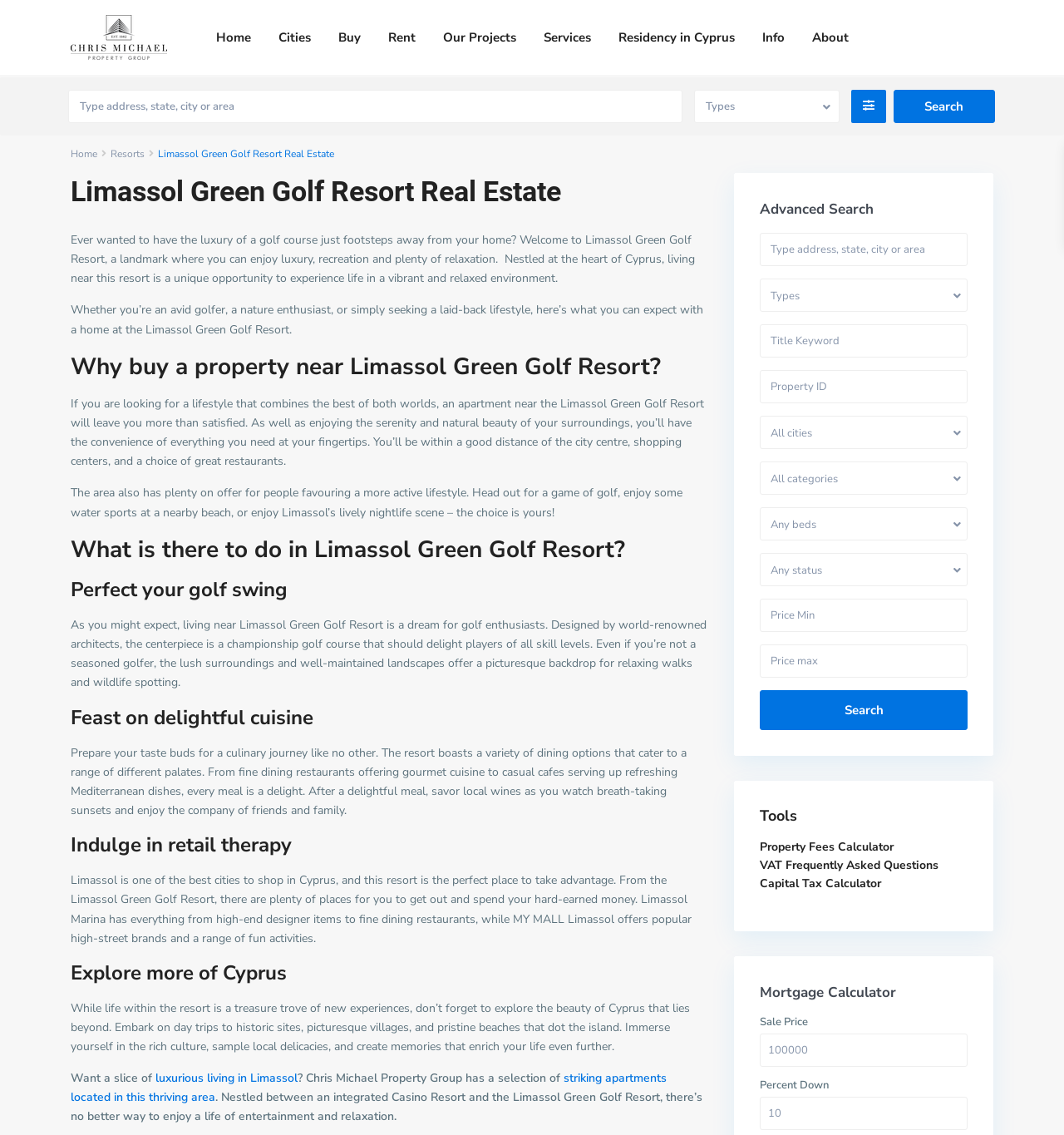Respond to the question below with a single word or phrase: How many search fields are there in the advanced search?

9